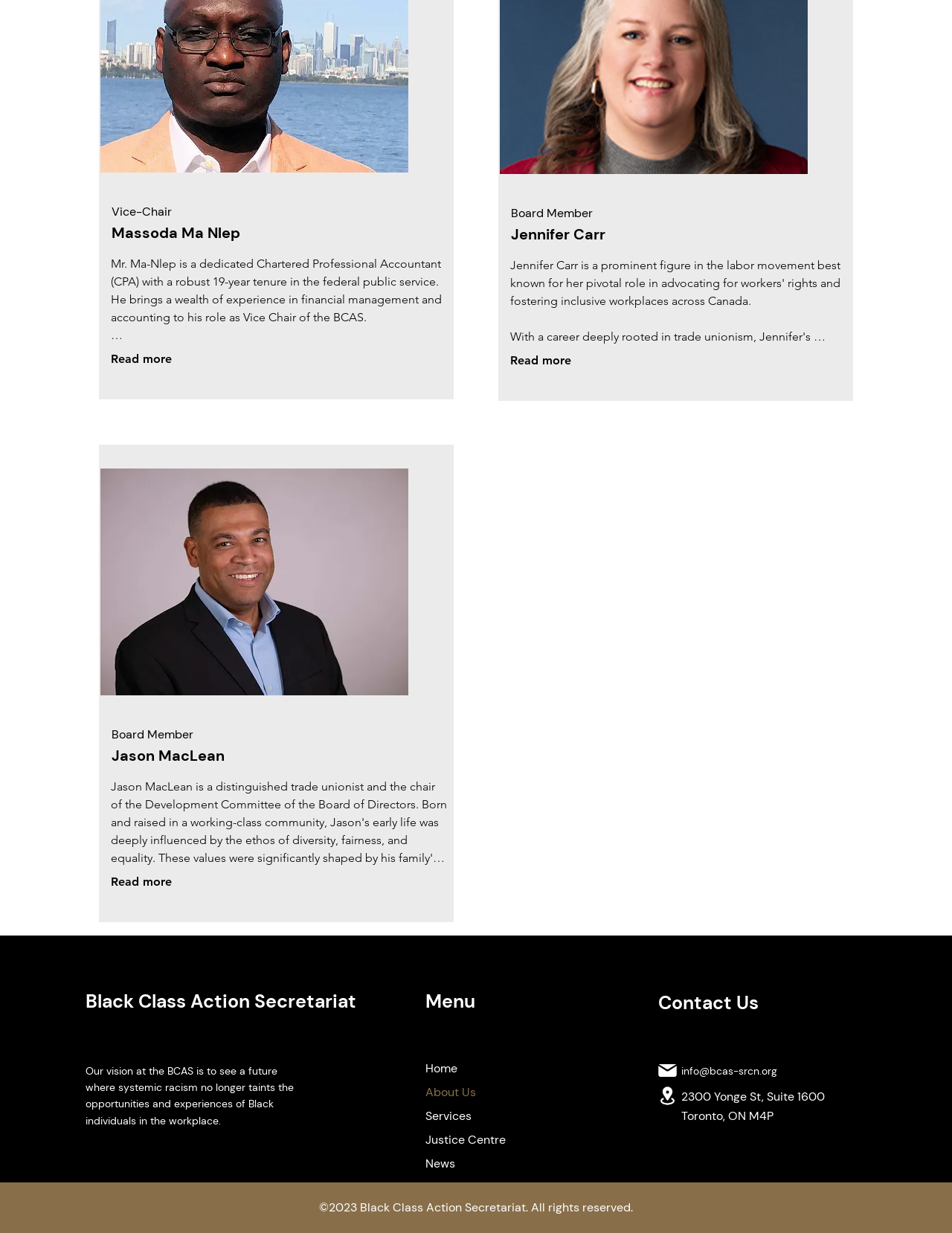Respond to the following query with just one word or a short phrase: 
How many buttons with the text 'Read more' are there?

3